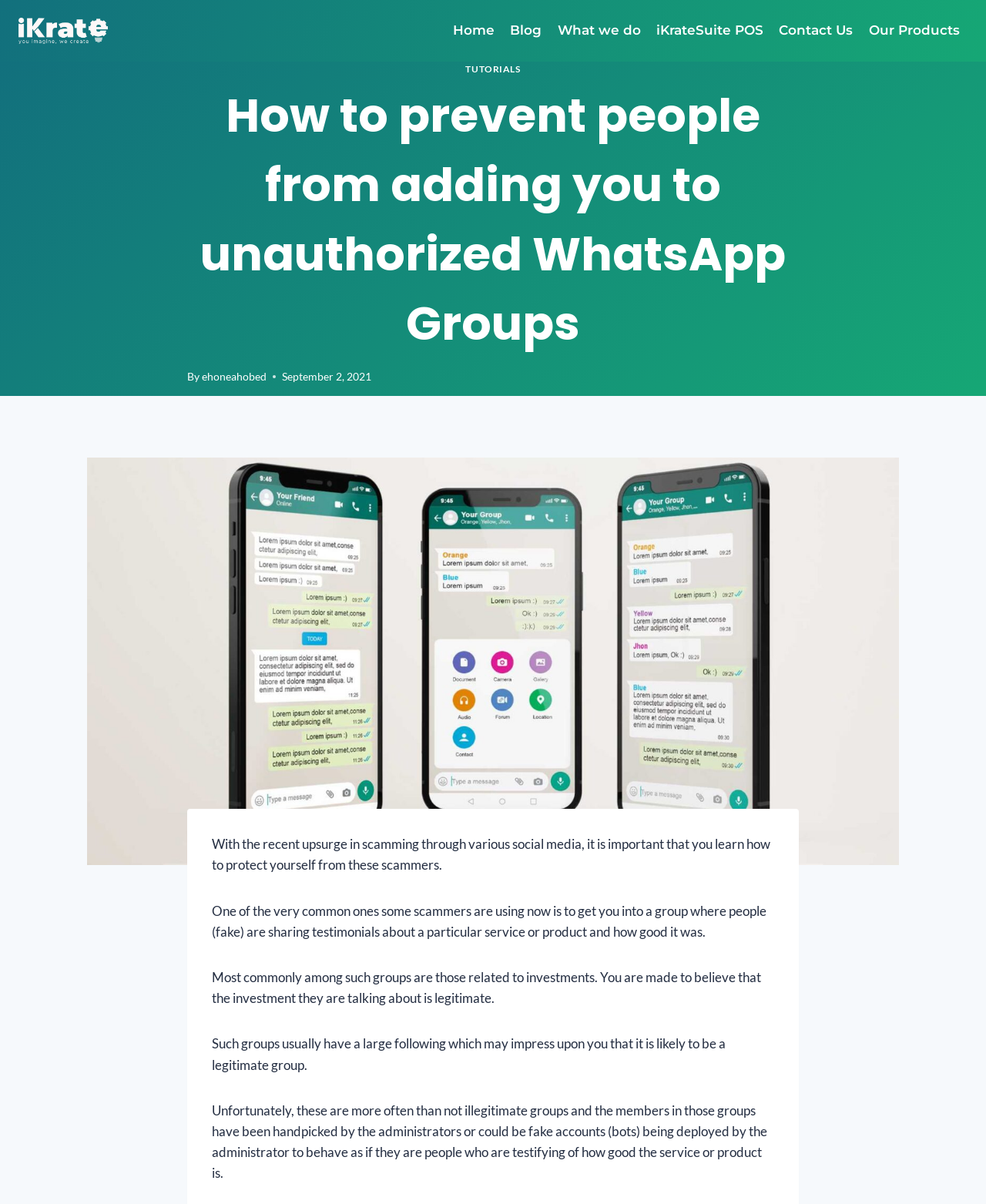Please determine the bounding box coordinates of the element's region to click for the following instruction: "go to the Home page".

[0.451, 0.01, 0.509, 0.041]